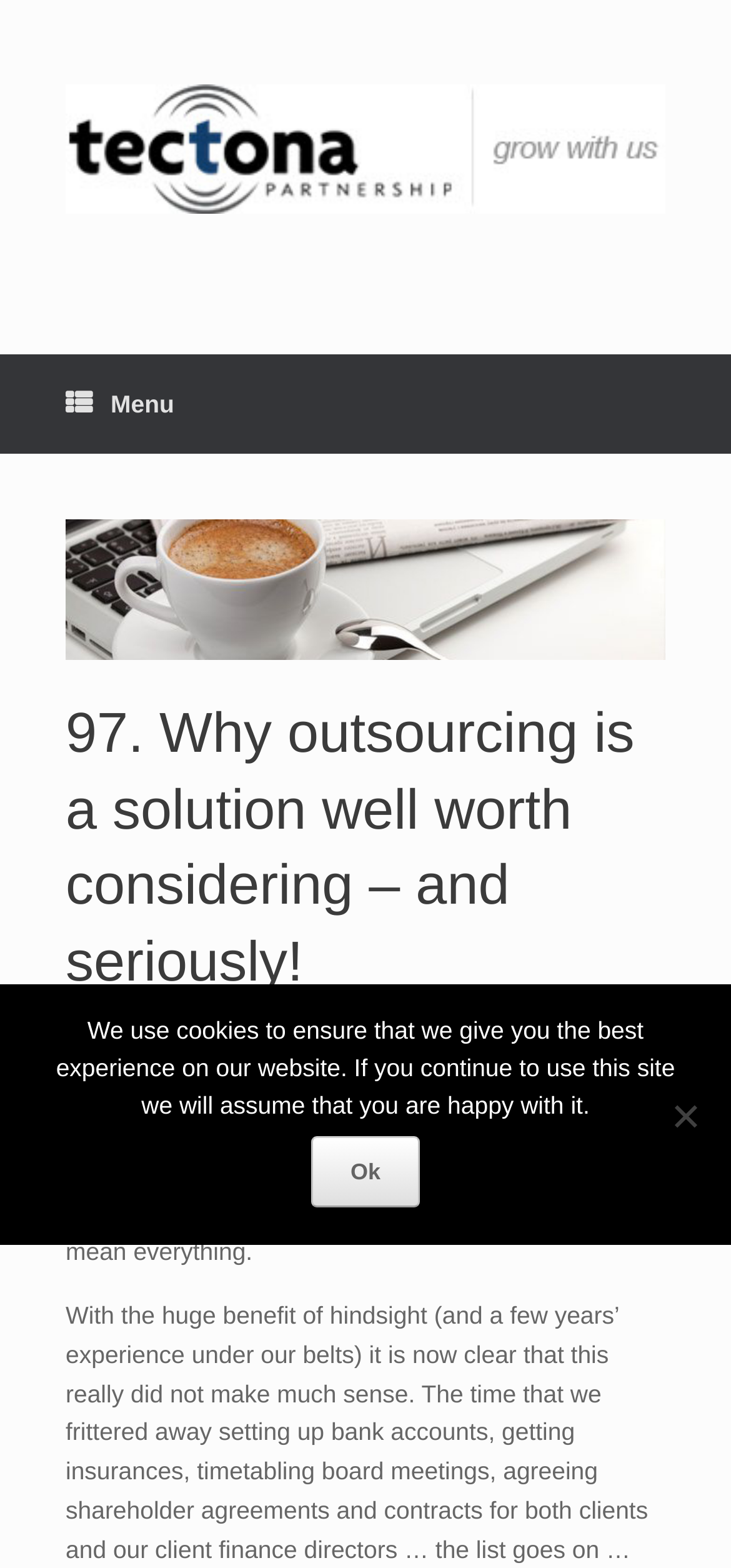Given the description "alt="Facebook"", determine the bounding box of the corresponding UI element.

None